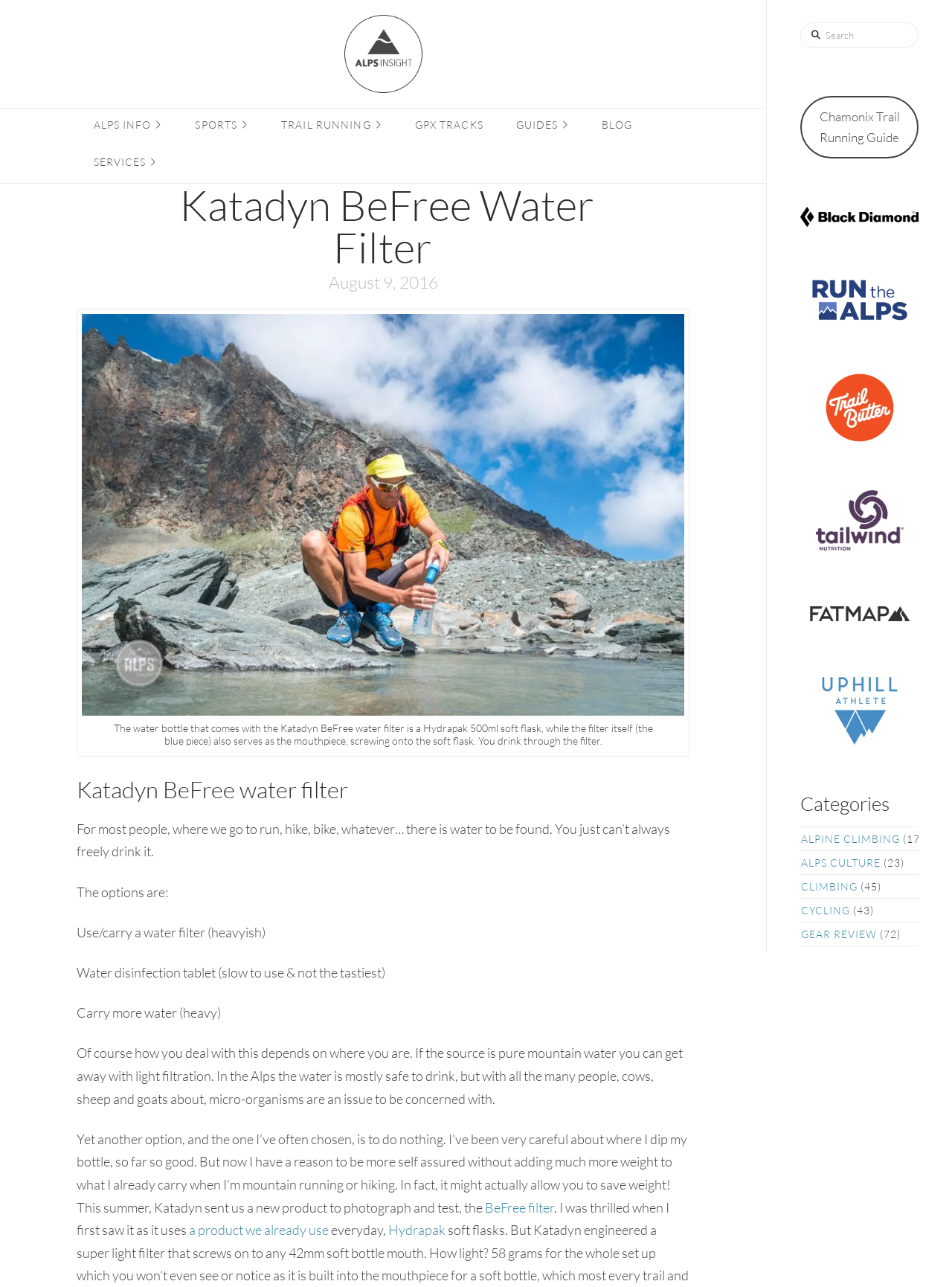Write a detailed summary of the webpage, including text, images, and layout.

This webpage is a review of the Katadyn BeFree water filter system, specifically designed for trail runners, backpackers, and cyclists. The page has a header section with links to various categories, including ALPS INFO, SPORTS, TRAIL RUNNING, and more. Below the header, there is a main content section with a heading "Katadyn BeFree Water Filter" and a subheading "For most people, where we go to run, hike, bike, whatever… there is water to be found. You just can’t always freely drink it."

The main content section is divided into several paragraphs, with the first paragraph discussing the importance of having access to clean drinking water while engaging in outdoor activities. The author mentions that they have been careful about where they dip their bottle, but now they have a reason to be more self-assured without adding much more weight to what they already carry.

The page also features an image of a trail runner sitting by a small creek, filling their water bottle with a Katadyn BeFree filter system. The image is accompanied by a caption that describes the system, including the water bottle and filter.

Throughout the main content section, there are links to other related articles and categories, such as "BeFree filter" and "Hydrapak". The page also has a sidebar section with a search bar, links to various categories, and a "Run the Alps" logo.

At the bottom of the page, there is a section with links to different categories, including ALPINE CLIMBING, ALPS CULTURE, CLIMBING, and more. Each category has a number in parentheses, indicating the number of articles or posts within that category.